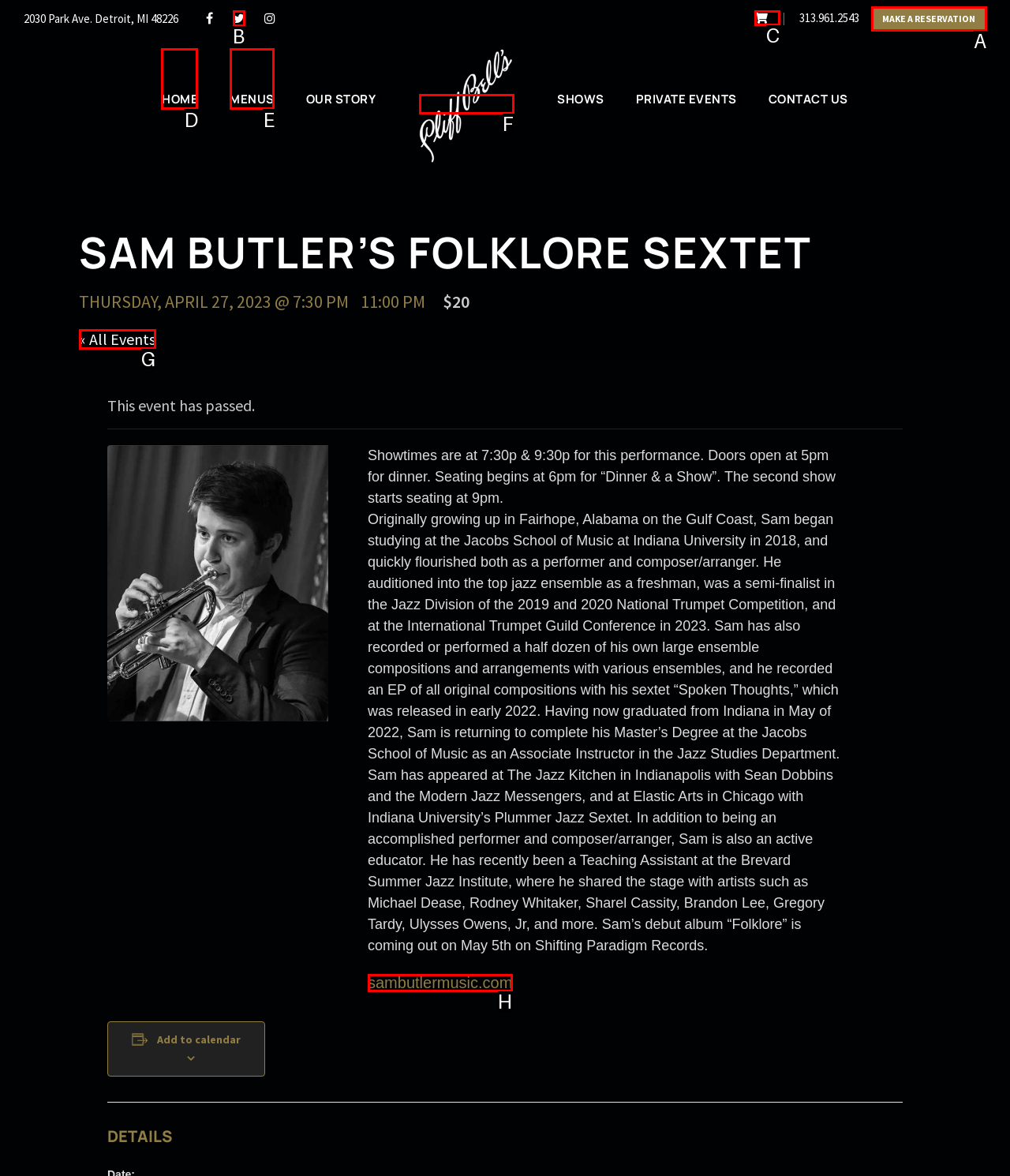Select the appropriate HTML element that needs to be clicked to execute the following task: Go to home page. Respond with the letter of the option.

D